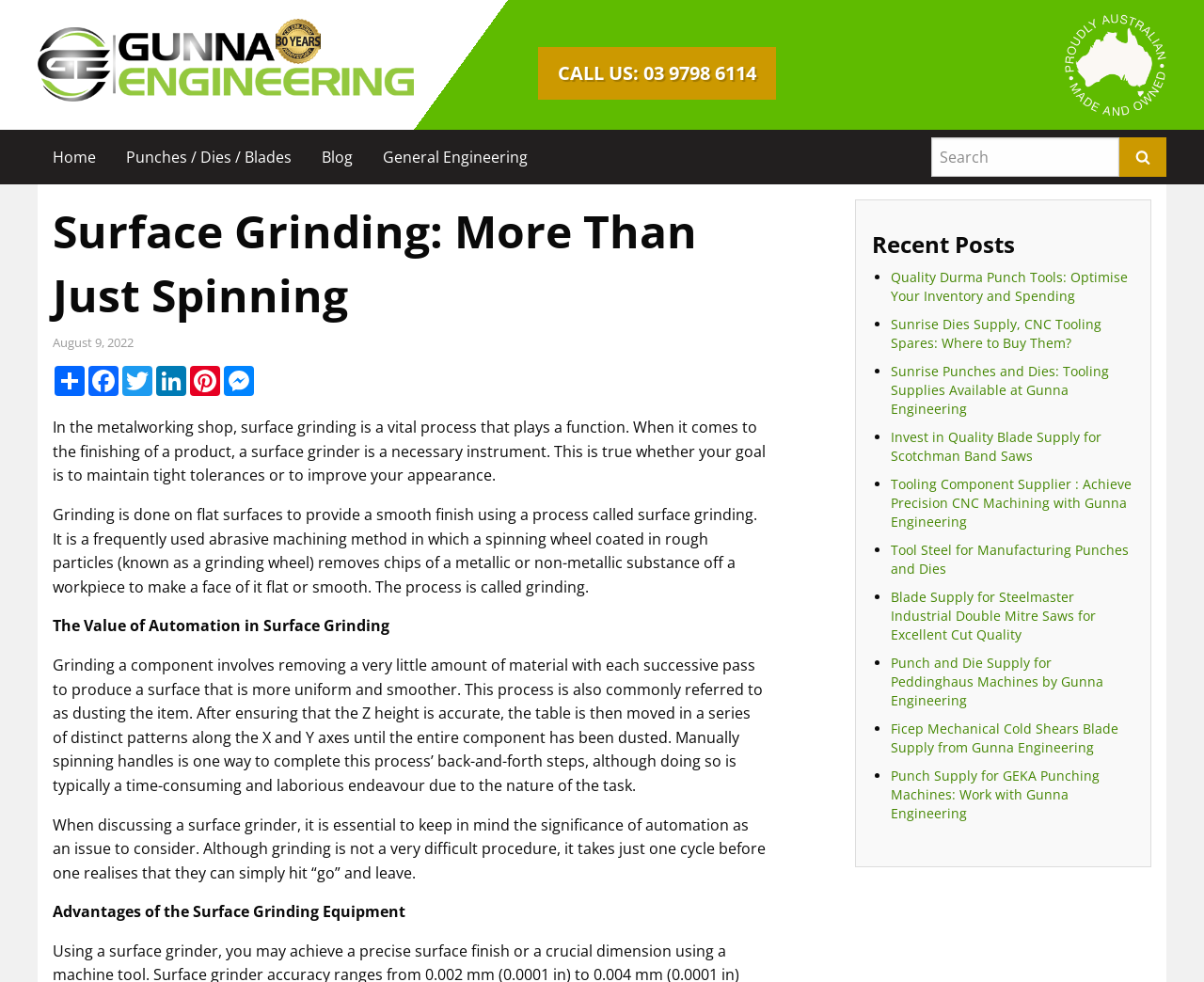Can you find the bounding box coordinates for the element that needs to be clicked to execute this instruction: "Call Gunna Engineering"? The coordinates should be given as four float numbers between 0 and 1, i.e., [left, top, right, bottom].

[0.447, 0.048, 0.645, 0.102]